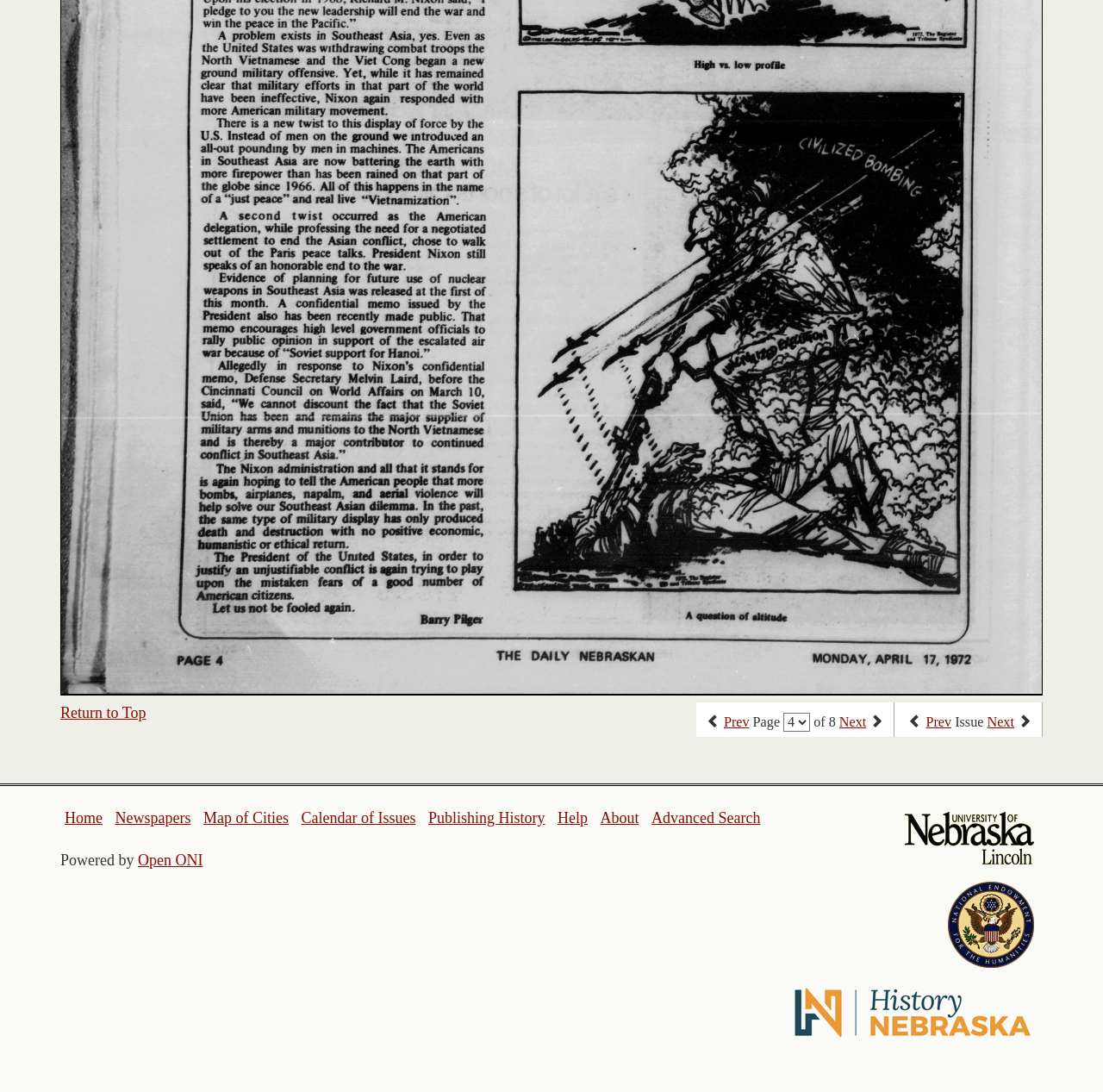How many issues are there in total?
Provide a concise answer using a single word or phrase based on the image.

8